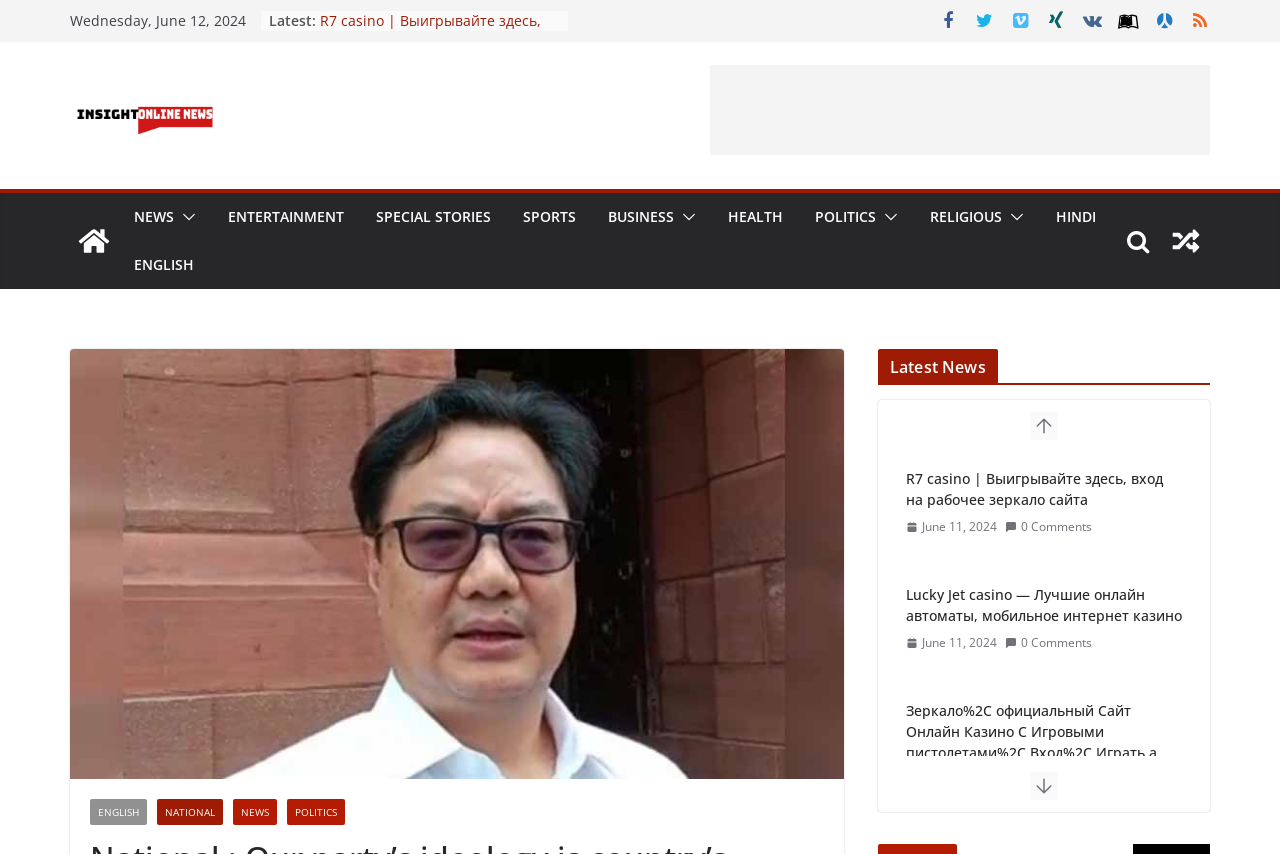Analyze the image and deliver a detailed answer to the question: What is the date displayed at the top of the webpage?

I found the date by looking at the top of the webpage, where it is displayed prominently in a static text element.